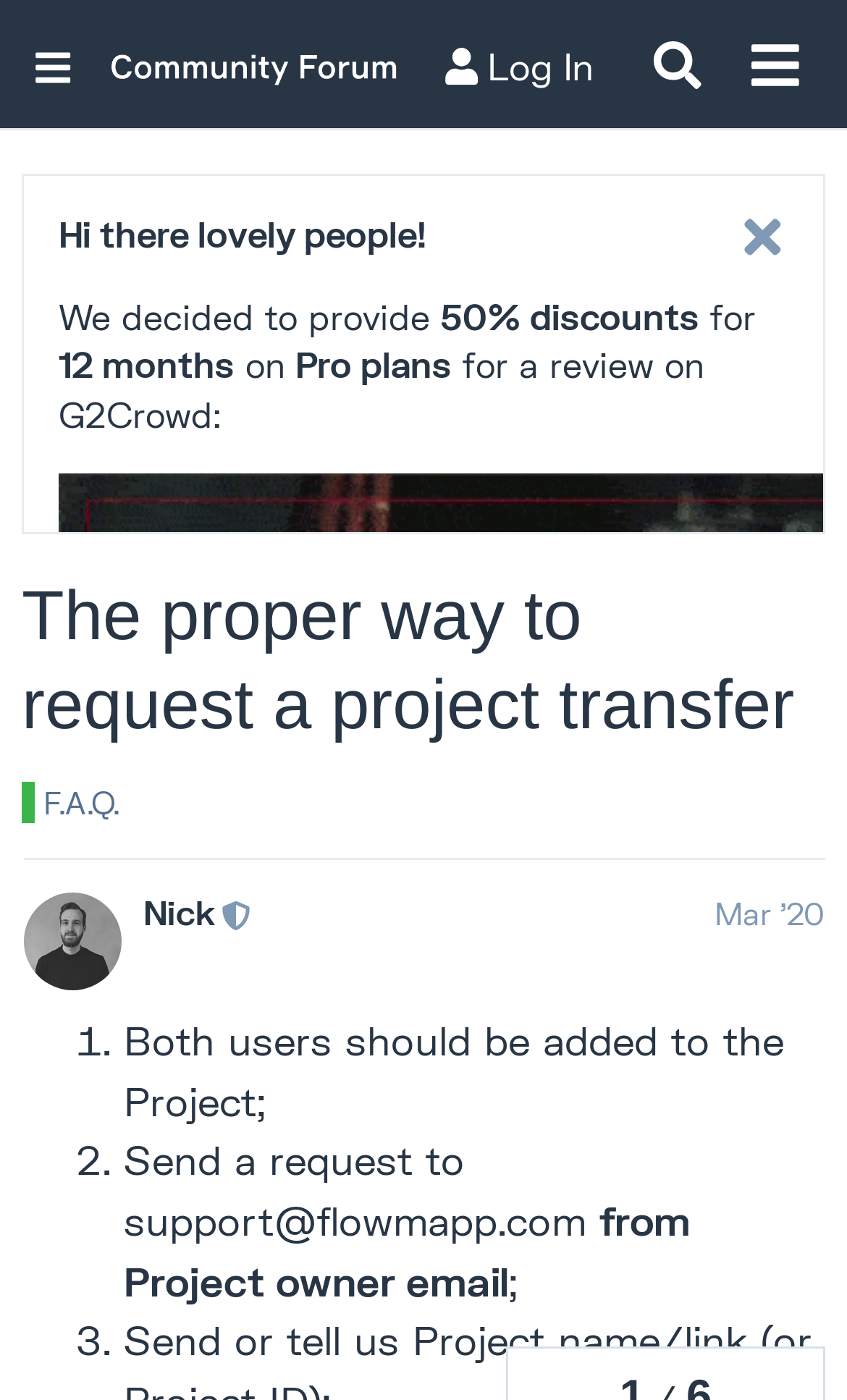Find the bounding box coordinates corresponding to the UI element with the description: "alt="FlowMapp"". The coordinates should be formatted as [left, top, right, bottom], with values as floats between 0 and 1.

[0.123, 0.027, 0.477, 0.064]